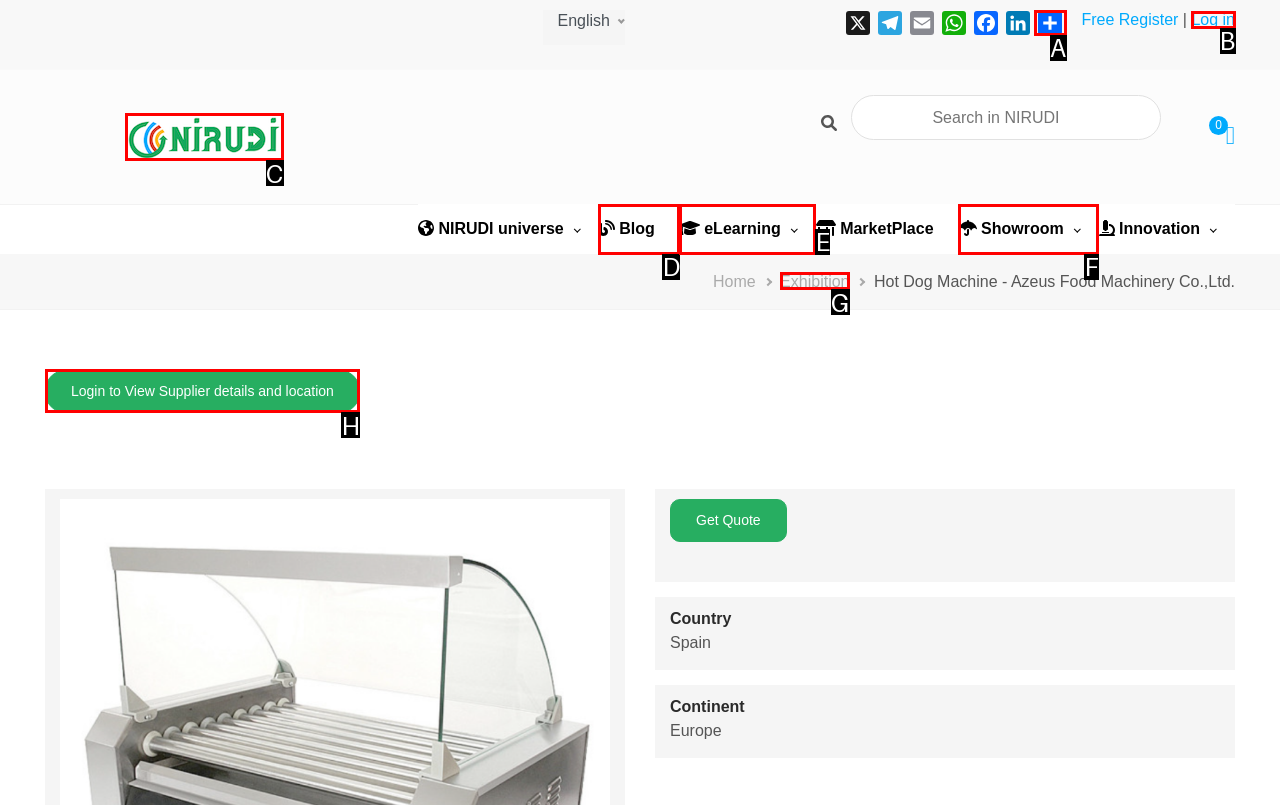Tell me which one HTML element I should click to complete the following task: Log in Answer with the option's letter from the given choices directly.

B